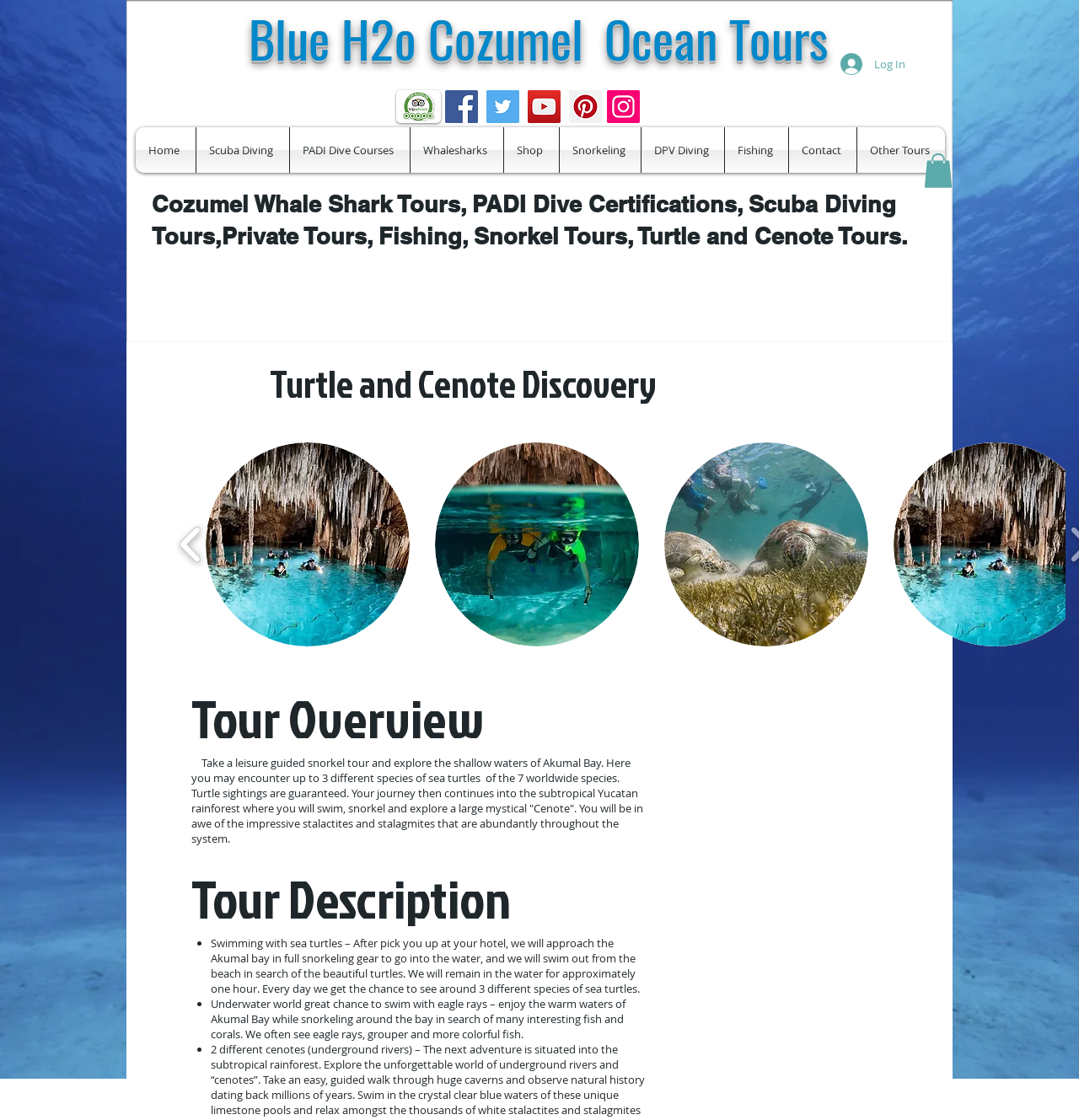What type of fish can be seen while snorkeling?
Using the image, elaborate on the answer with as much detail as possible.

I found the answer by reading the StaticText element with the text 'enjoy the warm waters of Akumal Bay while snorkeling around the bay in search of many interesting fish and corals. We often see eagle rays, grouper and more colorful fish.' which is located in the Tour Description section.